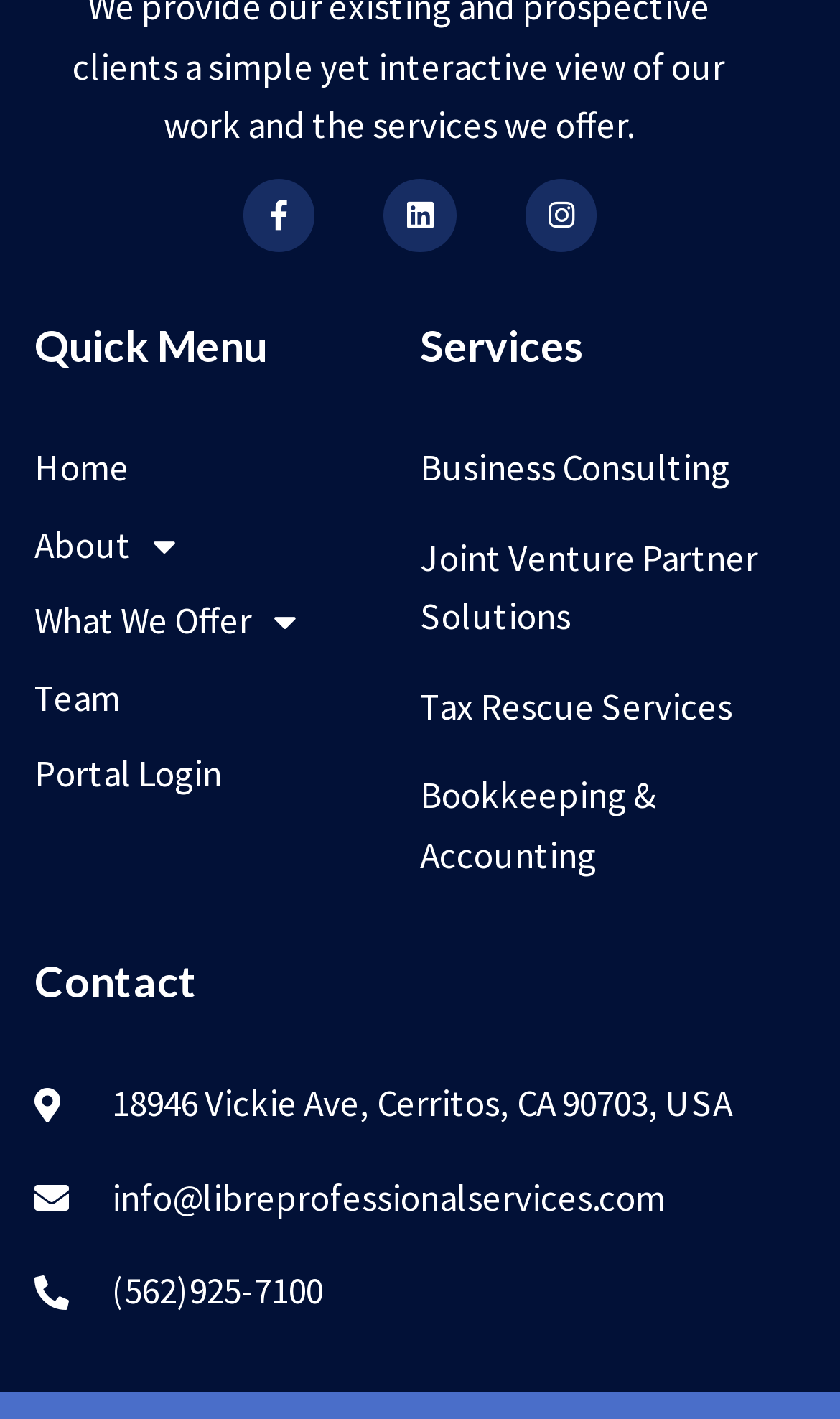Based on the image, please respond to the question with as much detail as possible:
How many services are listed under Services?

I counted the number of services listed under the 'Services' heading, which are Business Consulting, Joint Venture Partner Solutions, Tax Rescue Services, and Bookkeeping & Accounting.